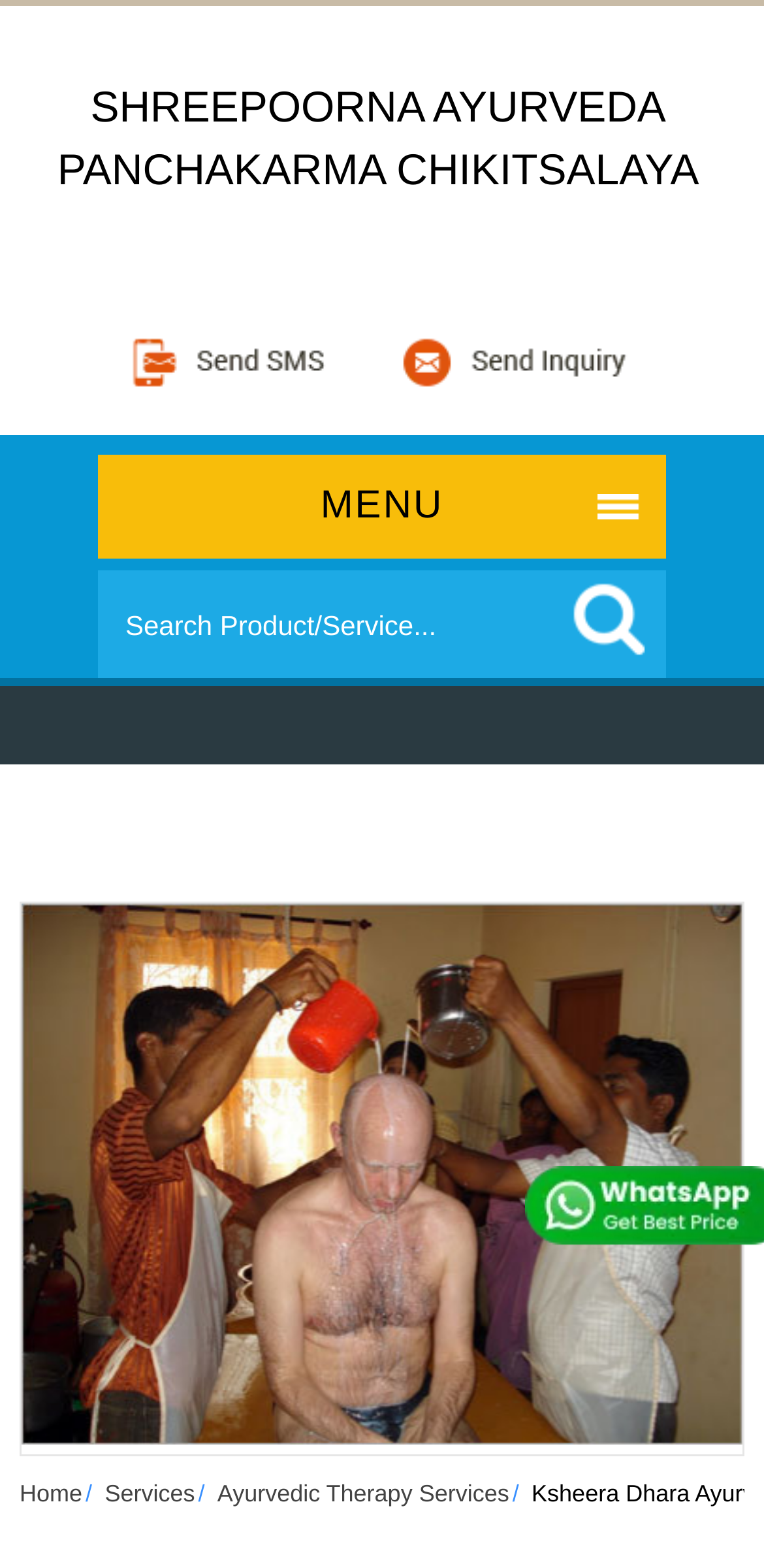Detail the features and information presented on the webpage.

The webpage is about SHREEPOORNA AYURVEDA PANCHAKARMA CHIKITSALAYA, a leading service provider of Ksheera Dhara Ayurvedic Treatment in Mangalore, Karnataka. 

At the top-left corner, there is a link to the service provider's name, SHREEPOORNA AYURVEDA PANCHAKARMA CHIKITSALAYA. Below it, there are two links, "Send SMS" and "Send Inquiry", with corresponding images on the left side of each link. 

On the top-right corner, there is a link to "MENU". Below the "MENU" link, there is a search bar with a textbox and a "Search" button. The search bar has a placeholder text "Search Product/Service...". 

Taking up most of the page's content area, there is a listbox with a single option, "Ksheera Dhara Ayurvedic Treatment", which has an image associated with it. 

At the bottom of the page, there are three links: "Home", "Services", and "Ayurvedic Therapy Services", aligned horizontally from left to right.